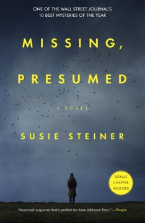What is highlighted in a seal on the cover?
Based on the image, answer the question with a single word or brief phrase.

A sample chapter